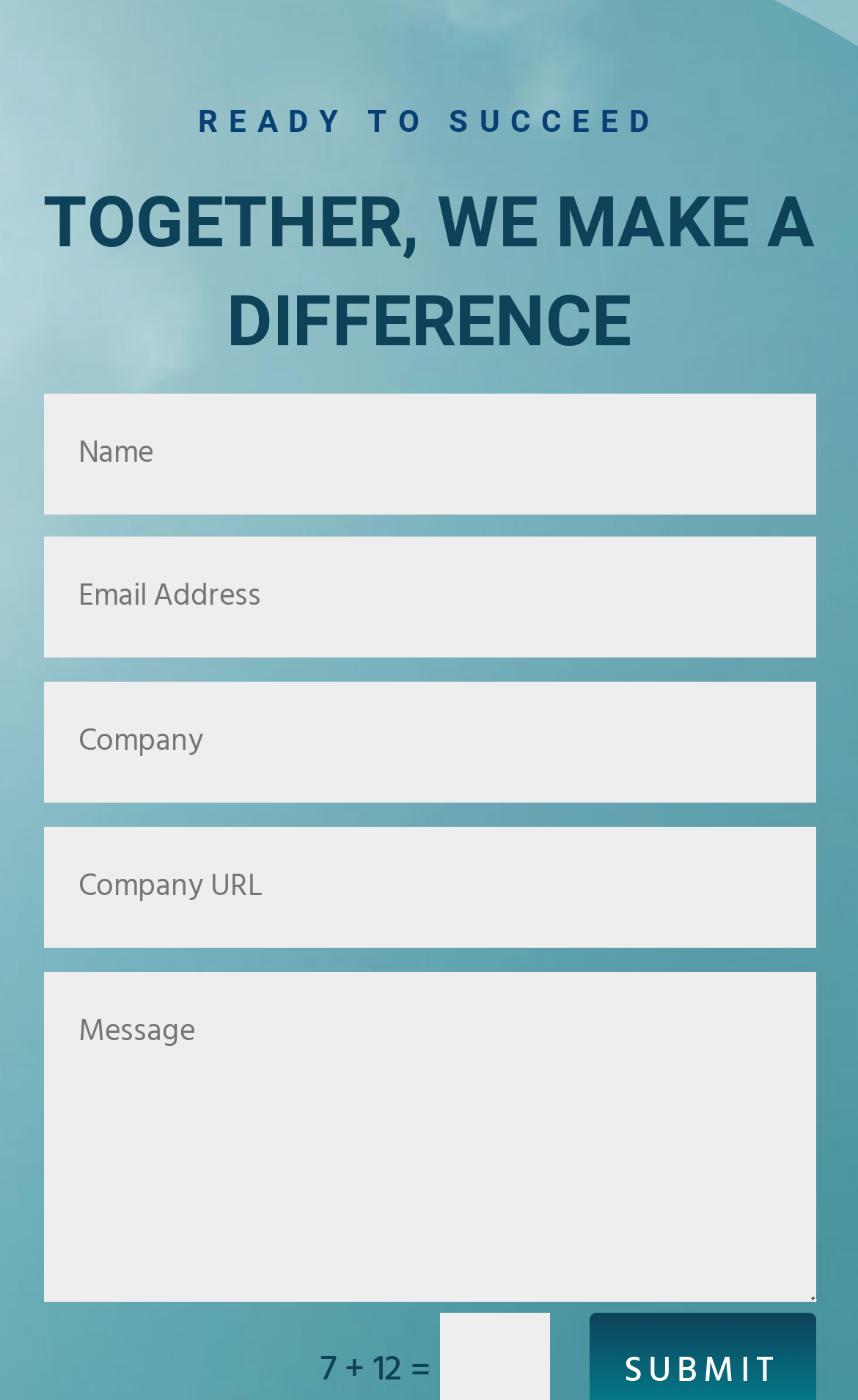Answer in one word or a short phrase: 
What is the vertical position of the first textbox?

Above the second textbox